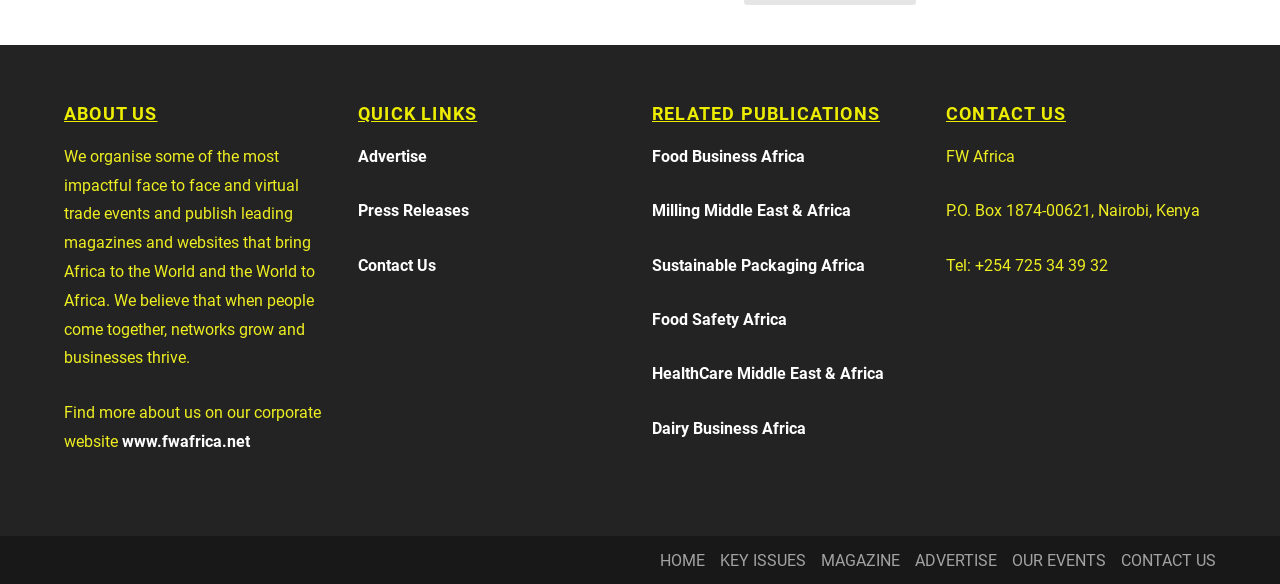Based on the image, please elaborate on the answer to the following question:
What is the company's corporate website?

The company's corporate website can be found by looking at the 'ABOUT US' section, where there is a static text 'Find more about us on our corporate website' followed by a link 'www.fwafrica.net'.